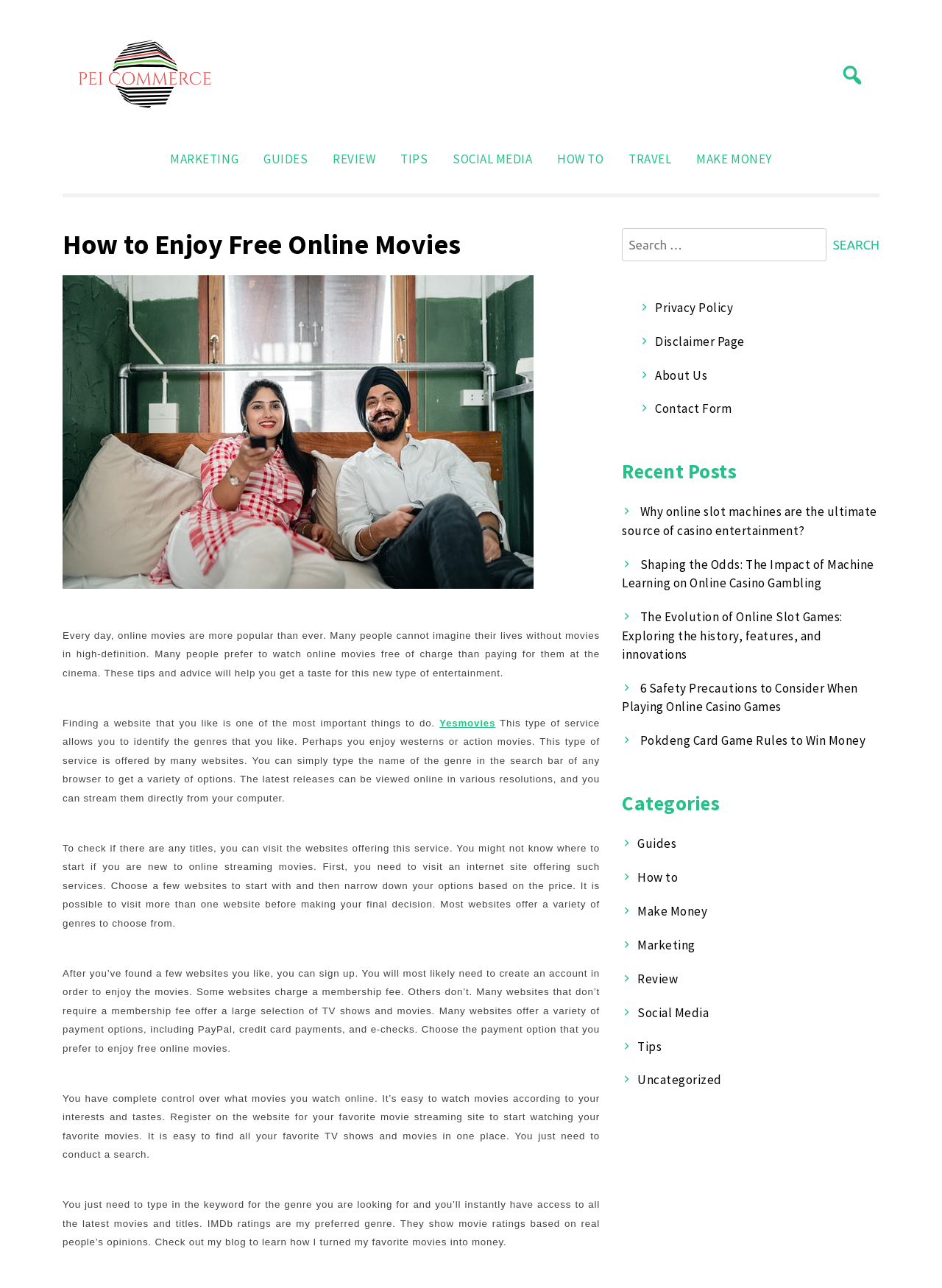What is the main topic of this webpage?
Examine the image closely and answer the question with as much detail as possible.

Based on the webpage content, it appears that the main topic is about how to enjoy free online movies, with various tips and advice provided.